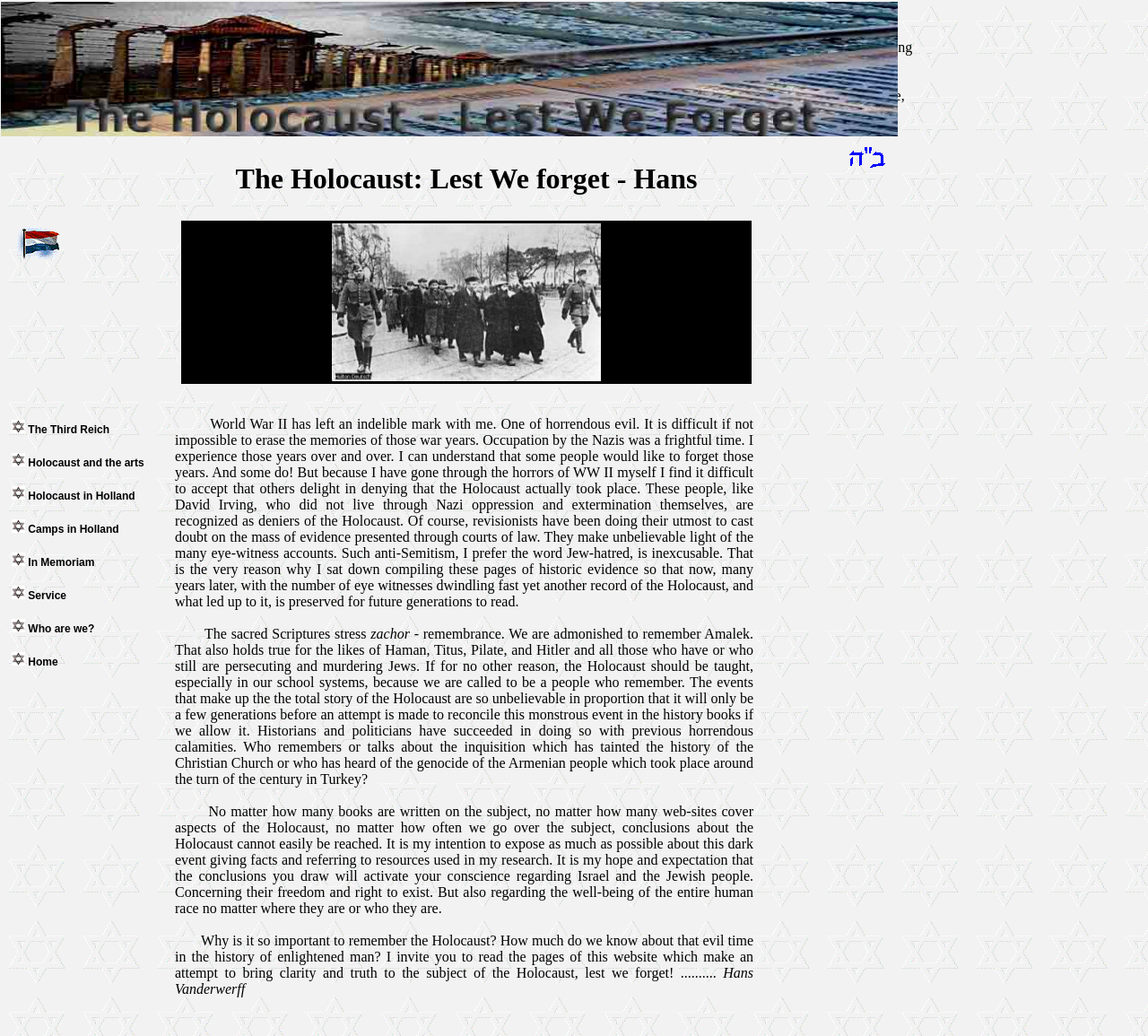Highlight the bounding box of the UI element that corresponds to this description: "Camps in Holland".

[0.01, 0.505, 0.104, 0.517]